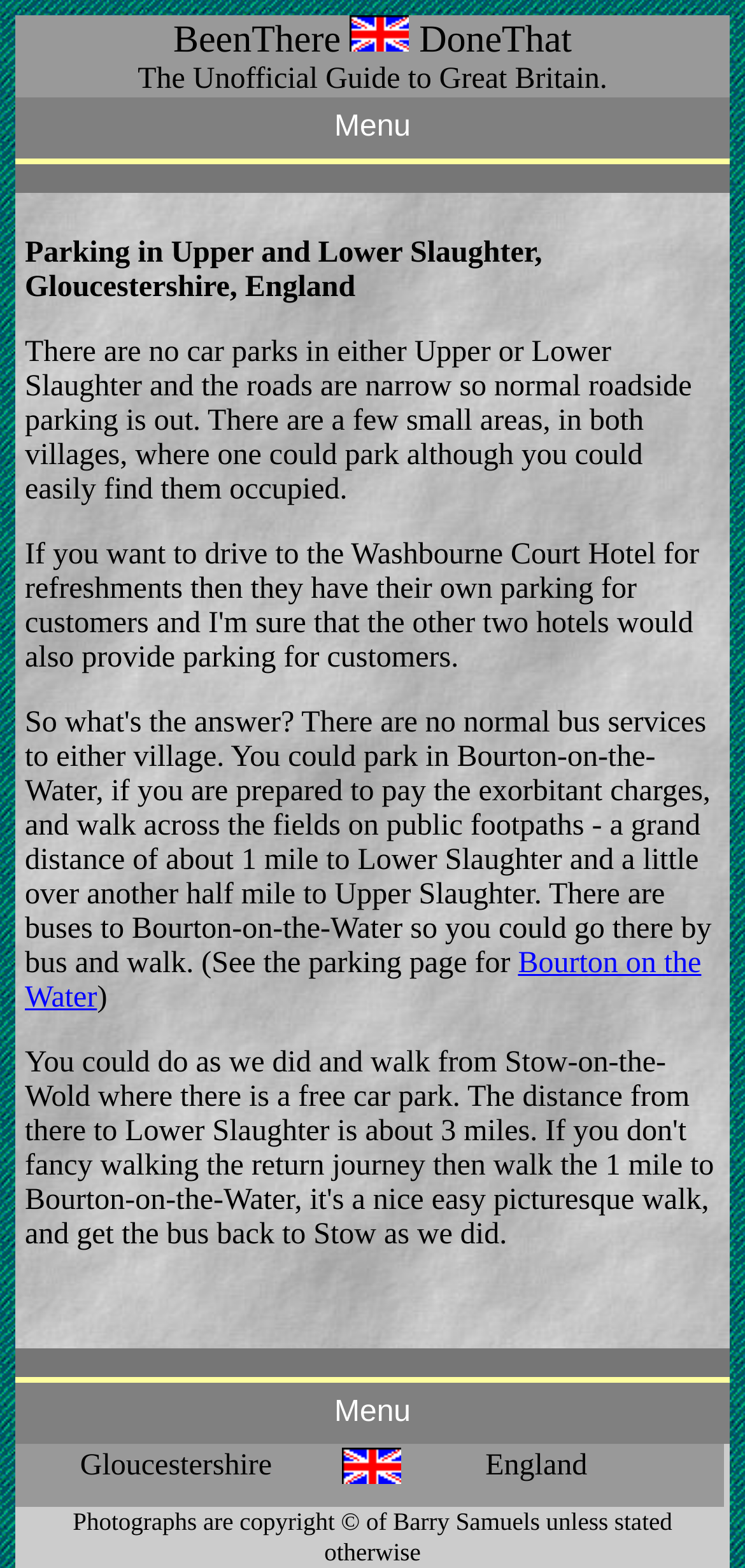Determine the bounding box coordinates for the UI element described. Format the coordinates as (top-left x, top-left y, bottom-right x, bottom-right y) and ensure all values are between 0 and 1. Element description: Bourton on the Water

[0.033, 0.604, 0.941, 0.647]